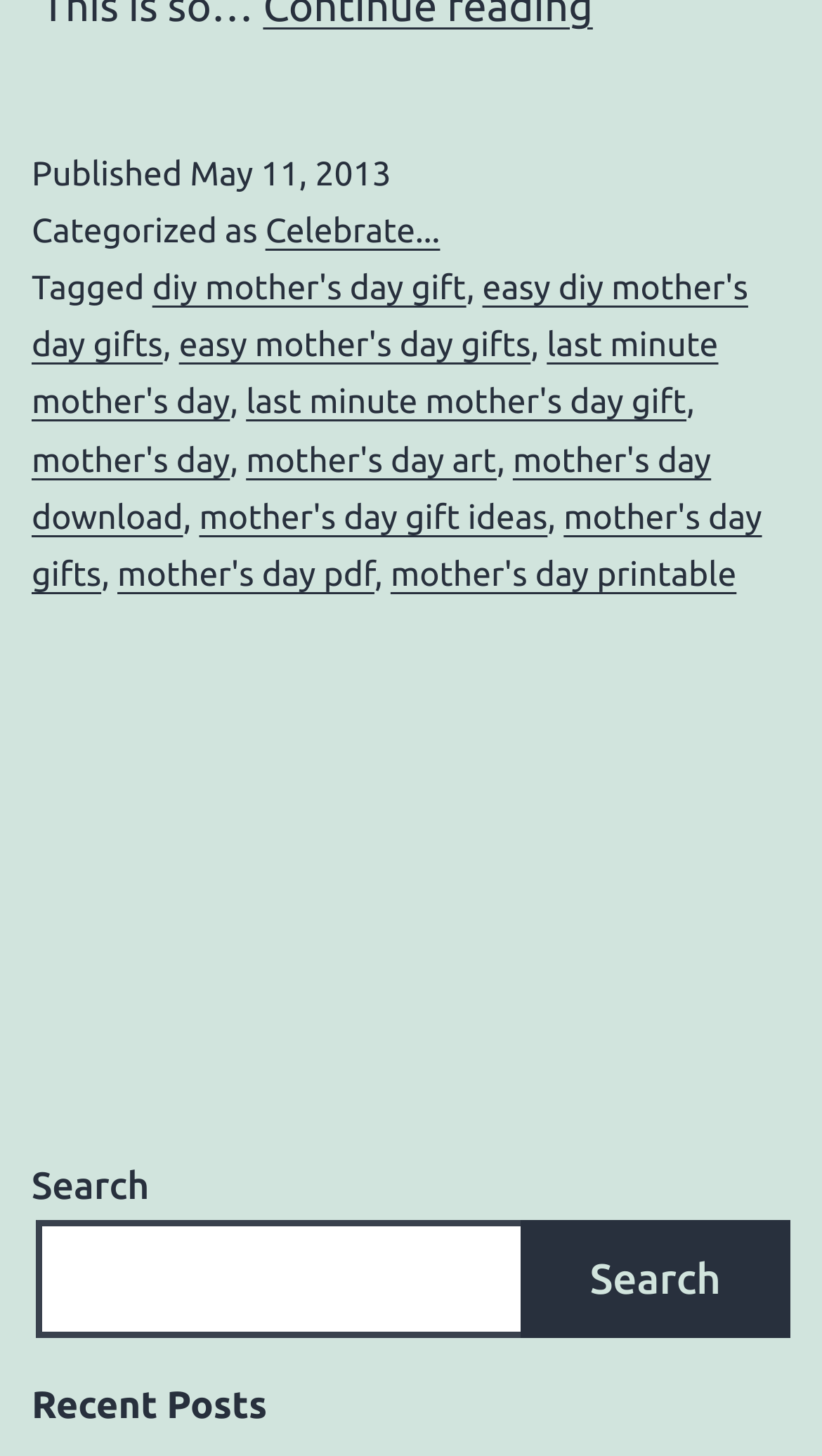Predict the bounding box coordinates of the UI element that matches this description: "Celebrate...". The coordinates should be in the format [left, top, right, bottom] with each value between 0 and 1.

[0.323, 0.146, 0.535, 0.172]